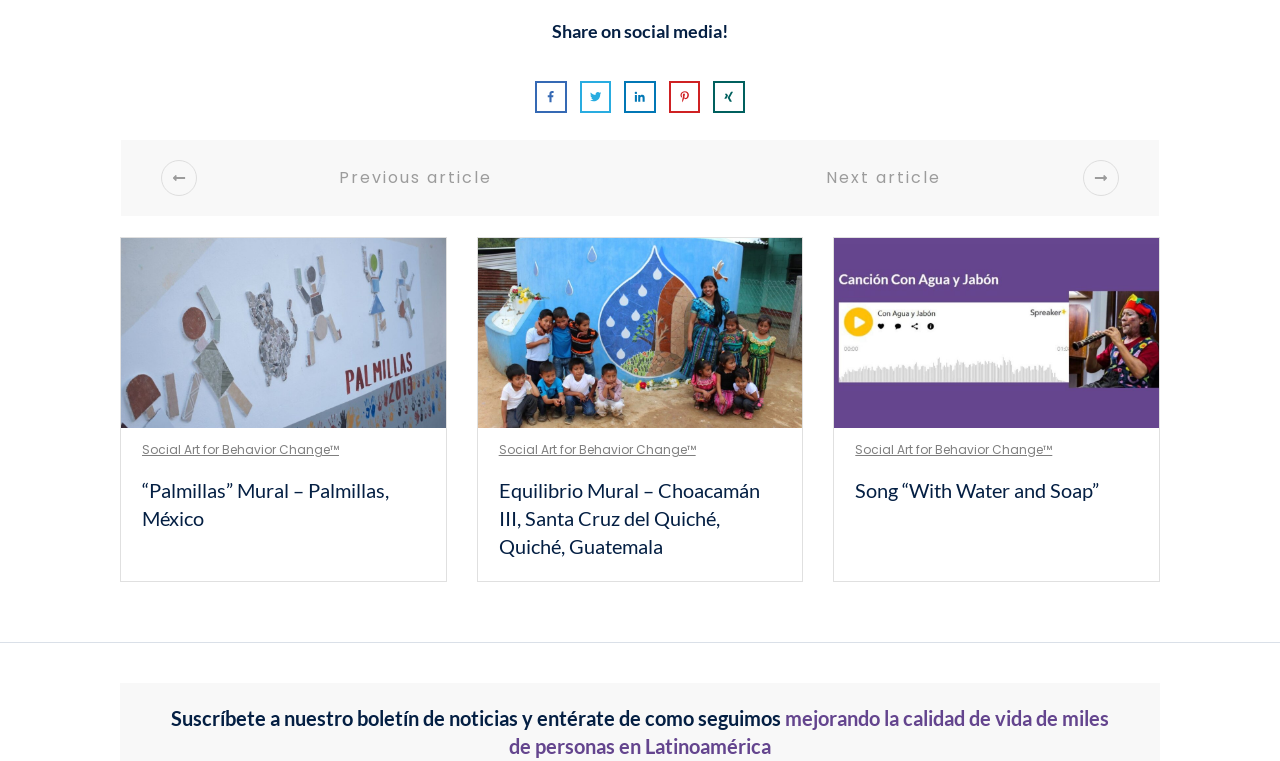Please answer the following question using a single word or phrase: What is above the social media links?

heading